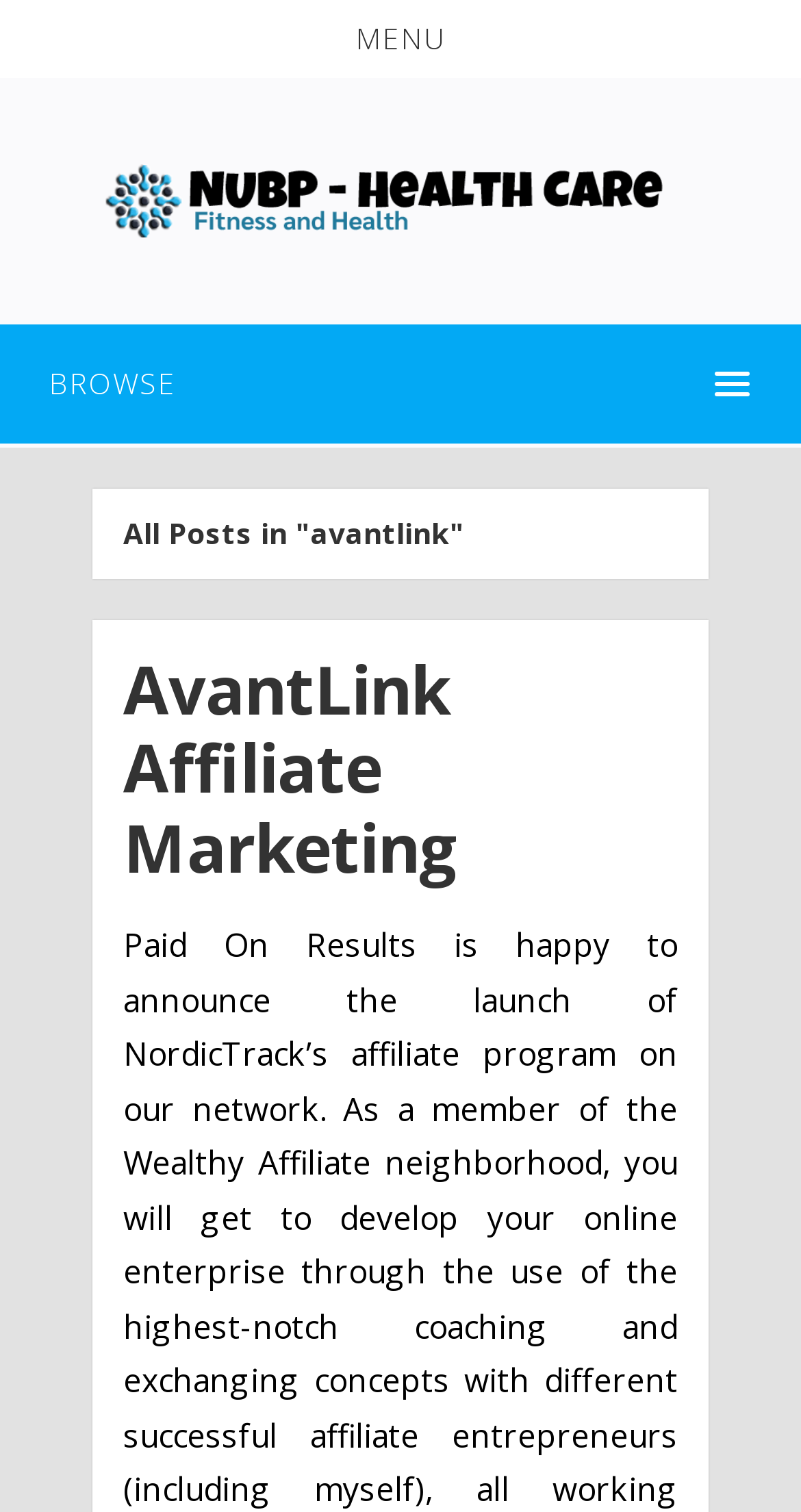Is there an image on the webpage?
Refer to the image and provide a one-word or short phrase answer.

Yes